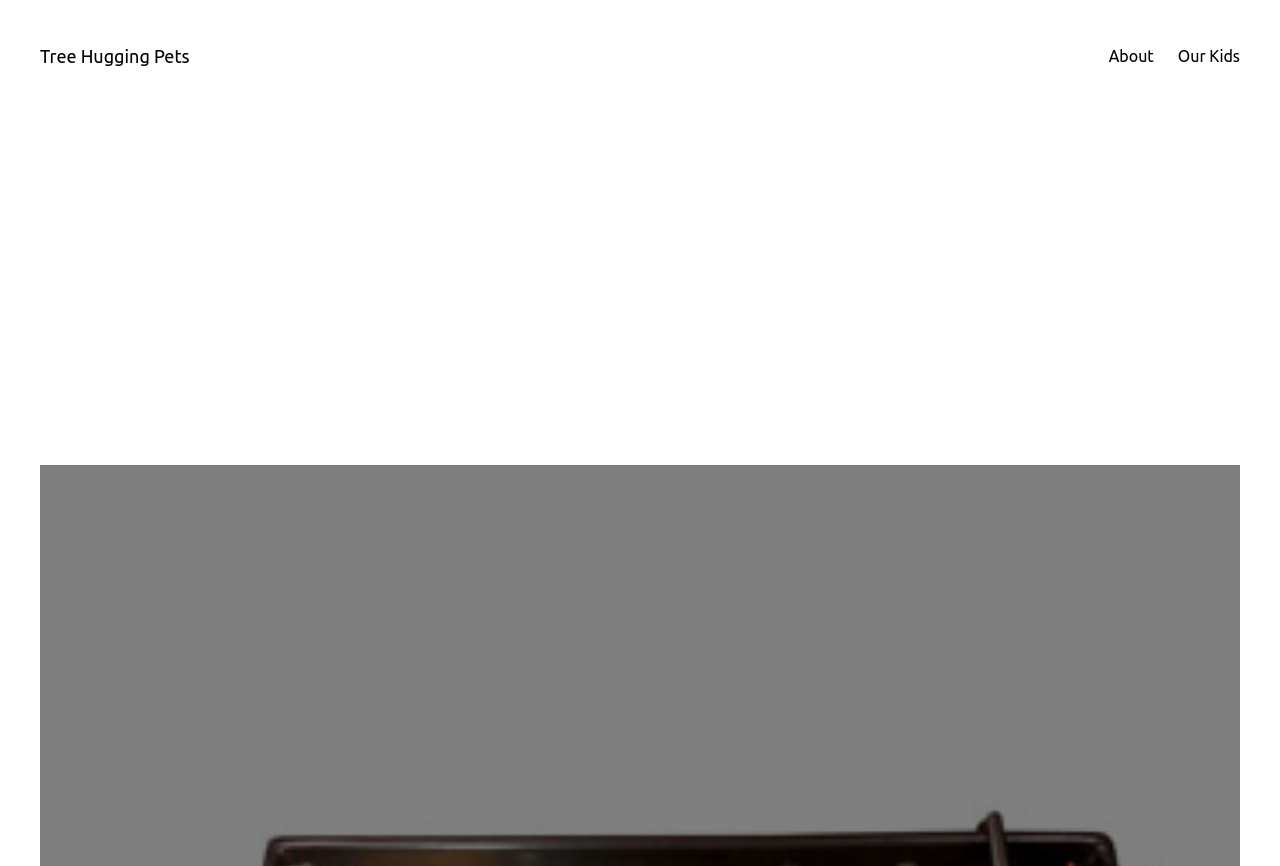Please determine and provide the text content of the webpage's heading.

Zoo Med Aquatic Turtle Habitat Tub Kit